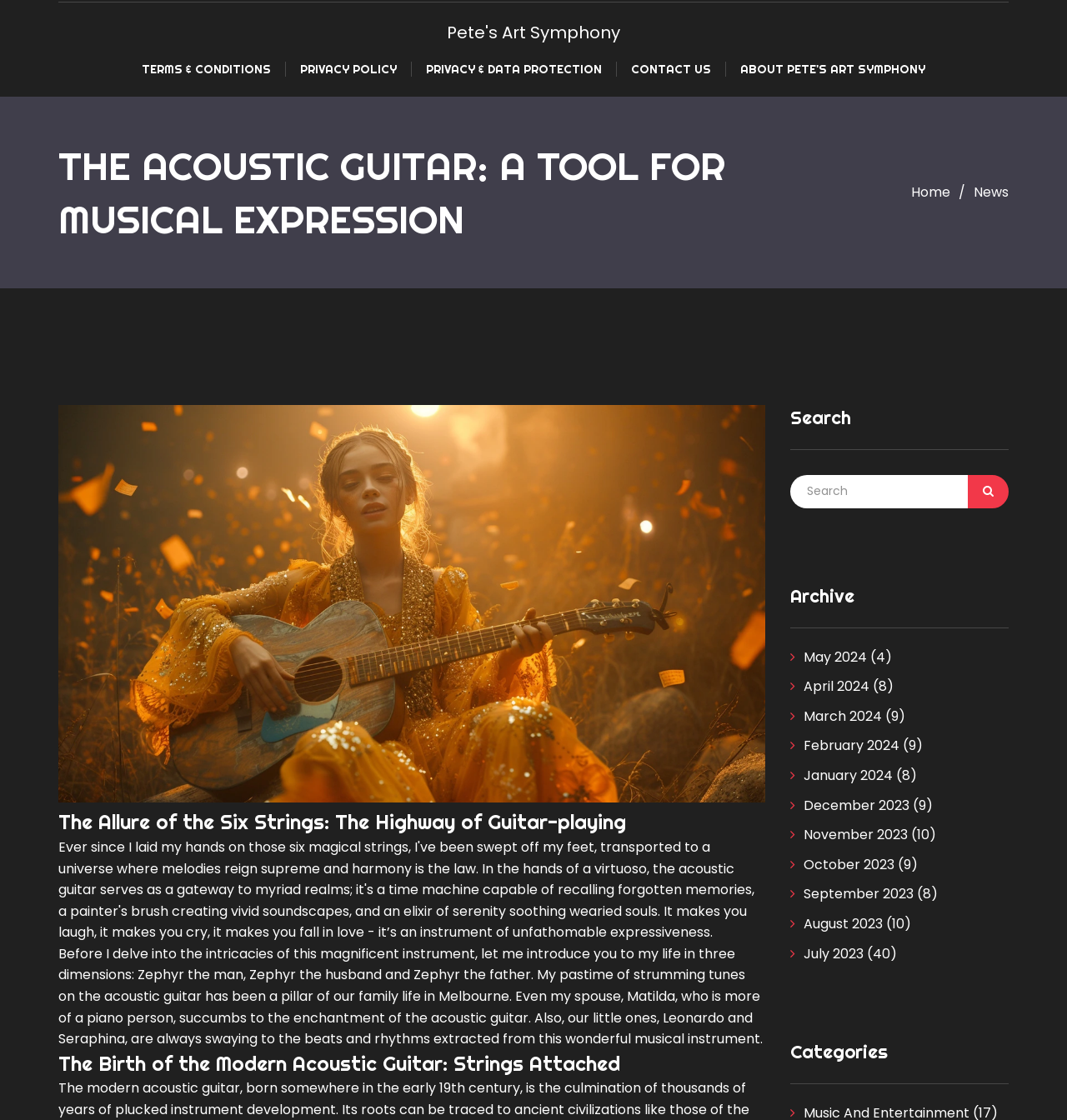Highlight the bounding box coordinates of the element you need to click to perform the following instruction: "Search for something."

[0.74, 0.424, 0.907, 0.454]